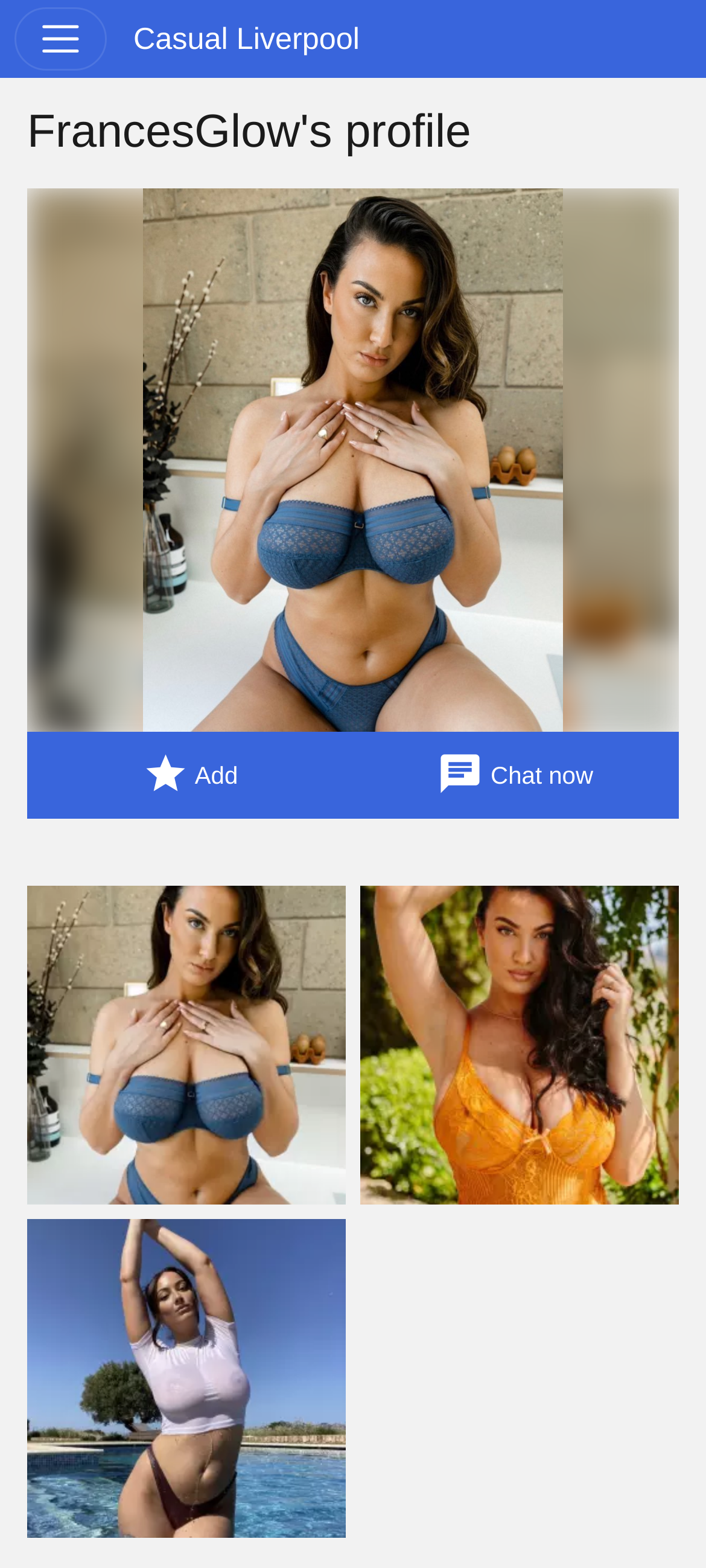Utilize the details in the image to thoroughly answer the following question: What are the two action buttons on the profile?

The two action buttons on the profile are 'star Add' and 'chat Chat now', which are child elements of the link '' and can be found at different positions on the page.